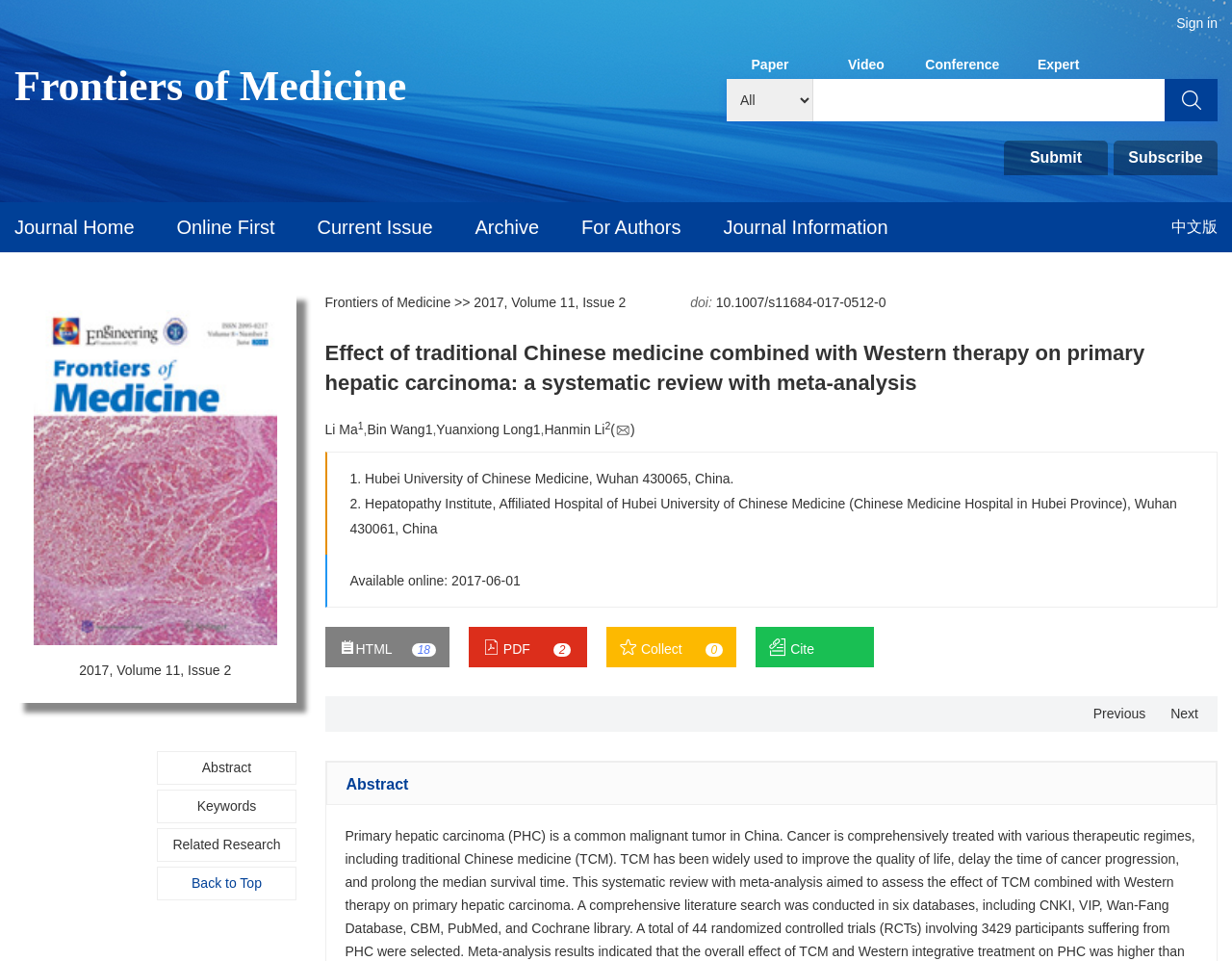What is the volume and issue number of the current publication?
Could you answer the question with a detailed and thorough explanation?

I found the answer by looking at the middle of the webpage, where it says '2017, Volume 11, Issue 2'.